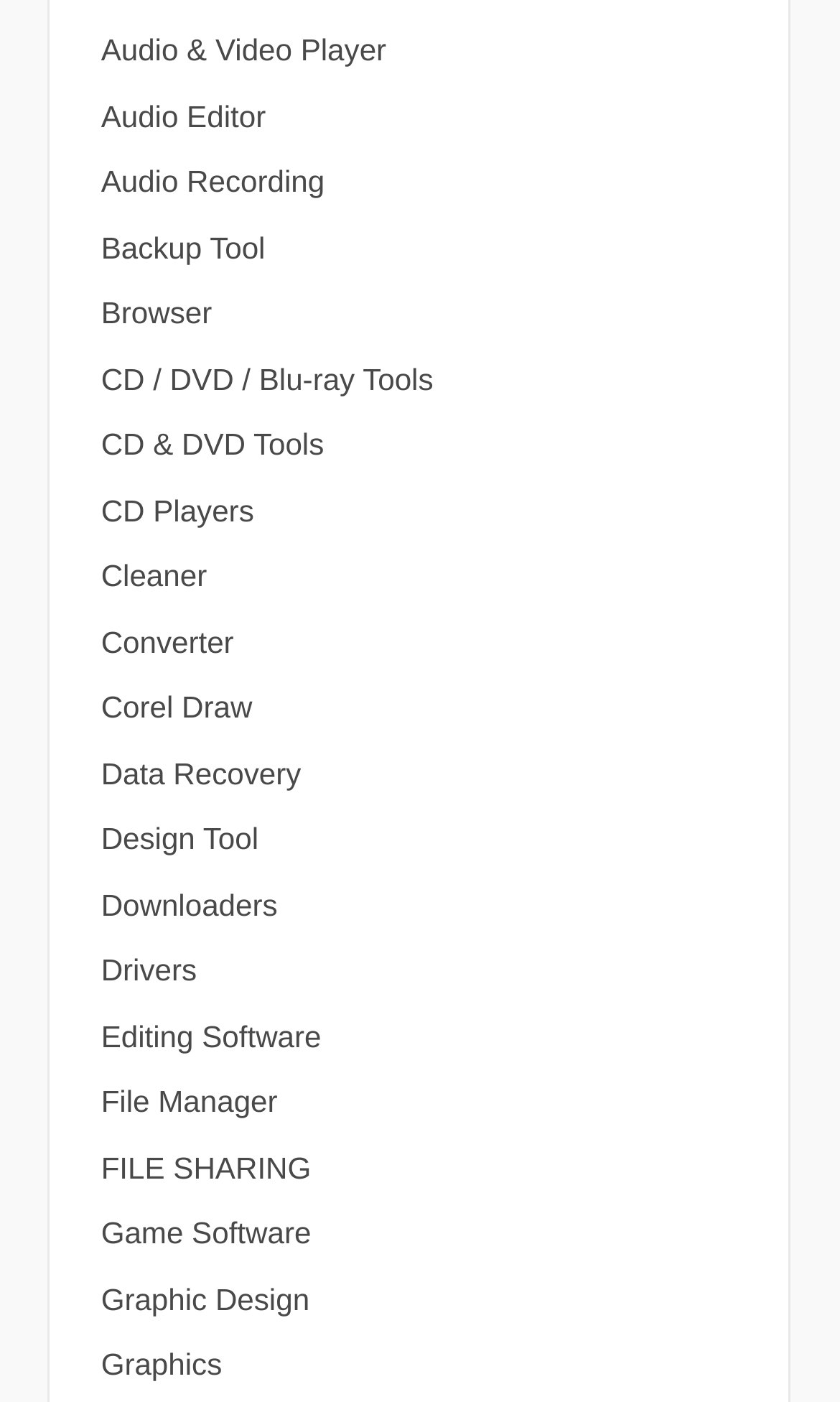Could you locate the bounding box coordinates for the section that should be clicked to accomplish this task: "Access CD / DVD / Blu-ray Tools".

[0.12, 0.258, 0.516, 0.283]